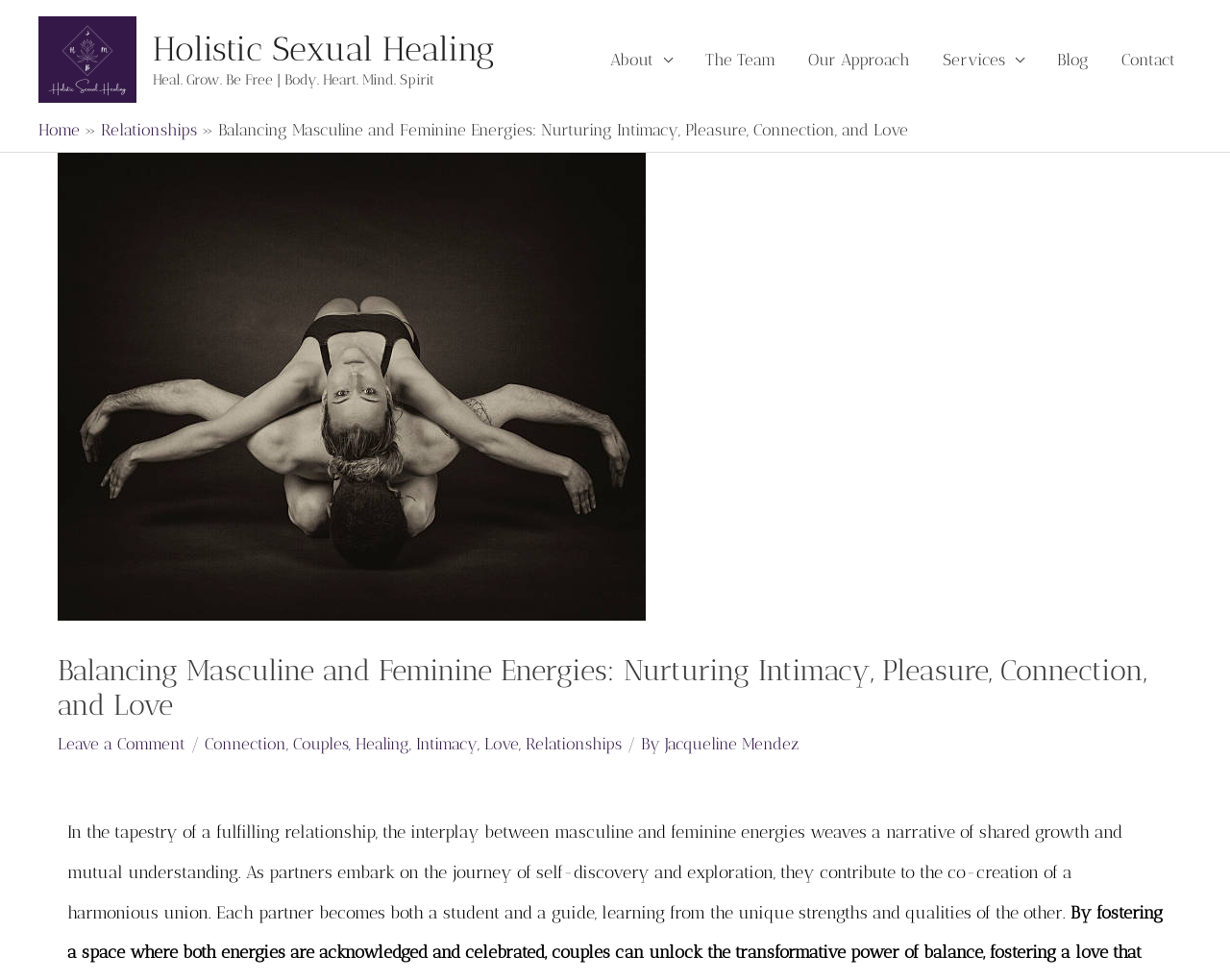Could you highlight the region that needs to be clicked to execute the instruction: "Read the article about balancing masculine and feminine energies"?

[0.047, 0.666, 0.953, 0.737]